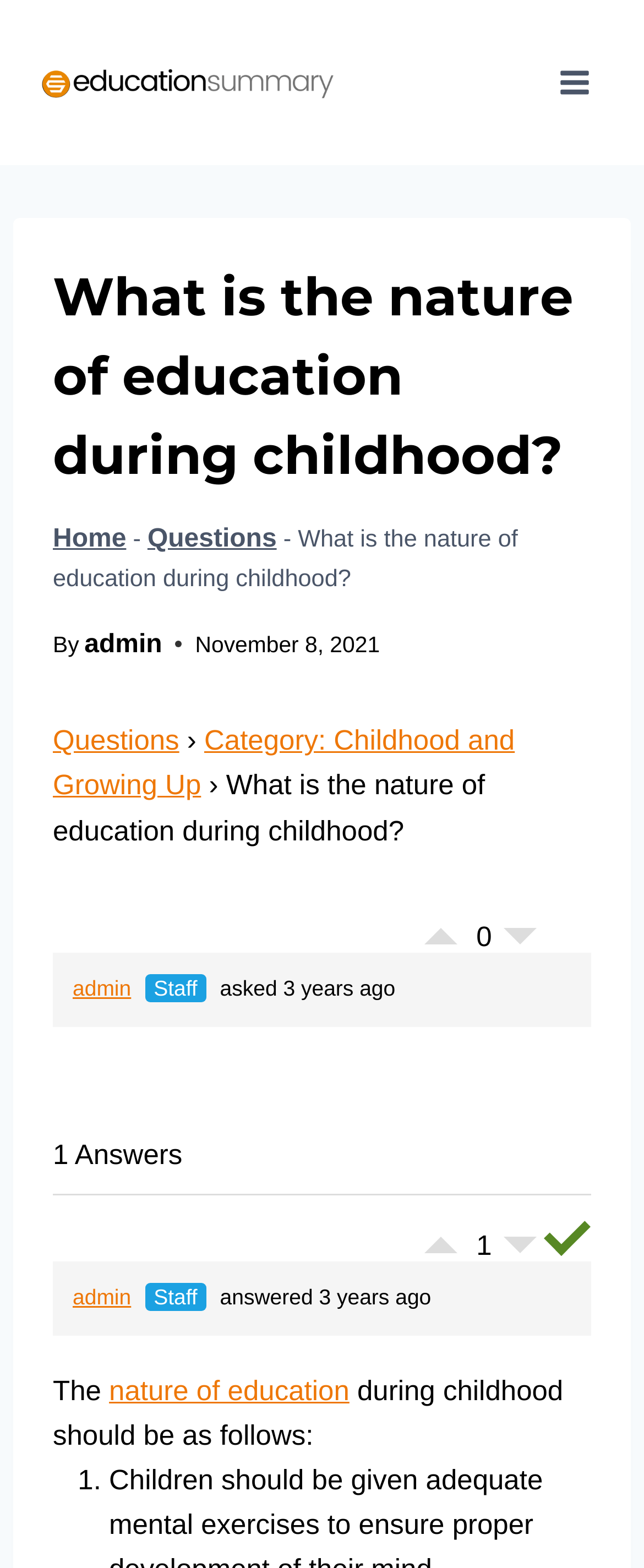Reply to the question with a single word or phrase:
What is the category of the question?

Childhood and Growing Up